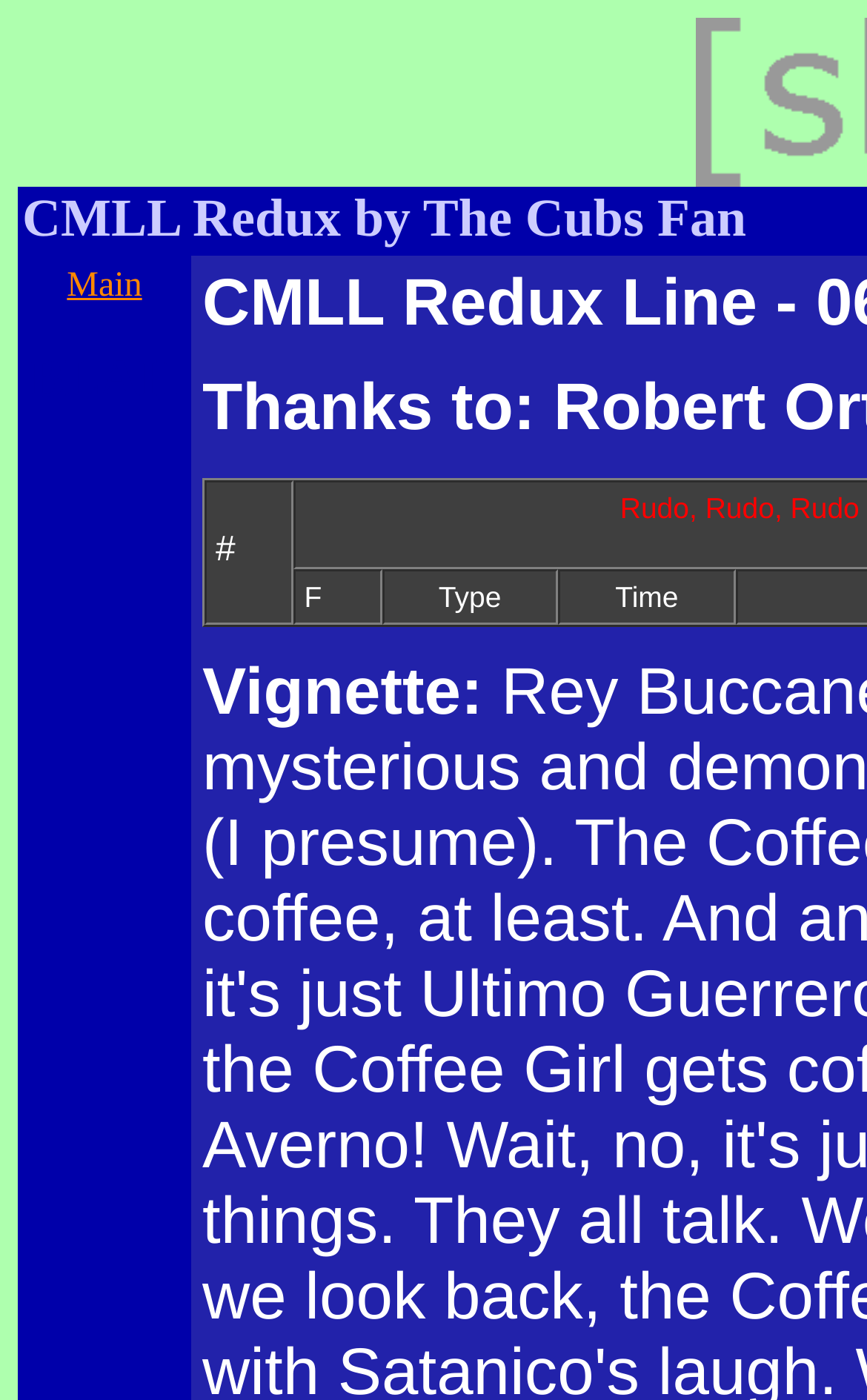Provide your answer in a single word or phrase: 
What is the first column header in the grid?

#